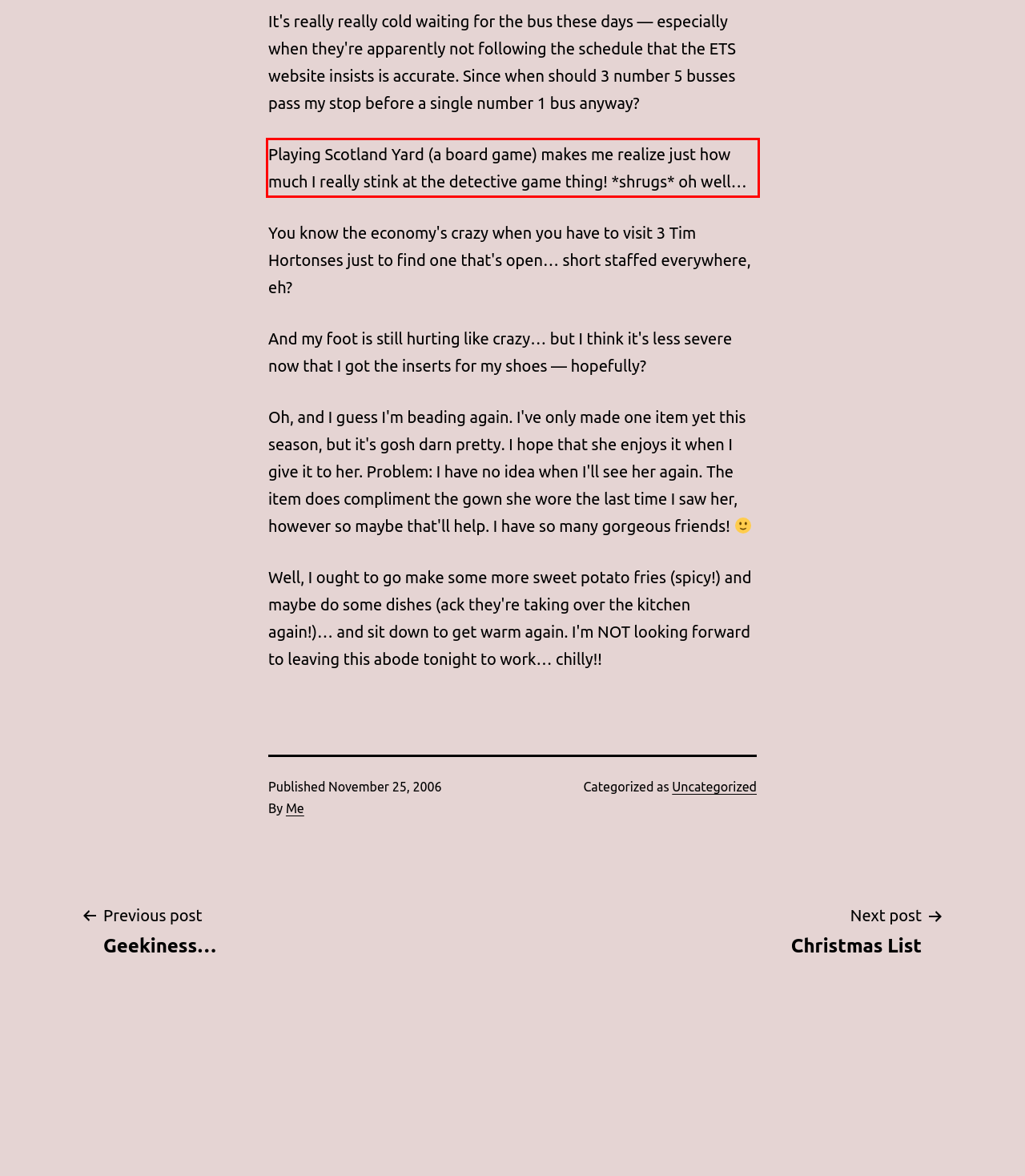You are given a screenshot showing a webpage with a red bounding box. Perform OCR to capture the text within the red bounding box.

Playing Scotland Yard (a board game) makes me realize just how much I really stink at the detective game thing! *shrugs* oh well…